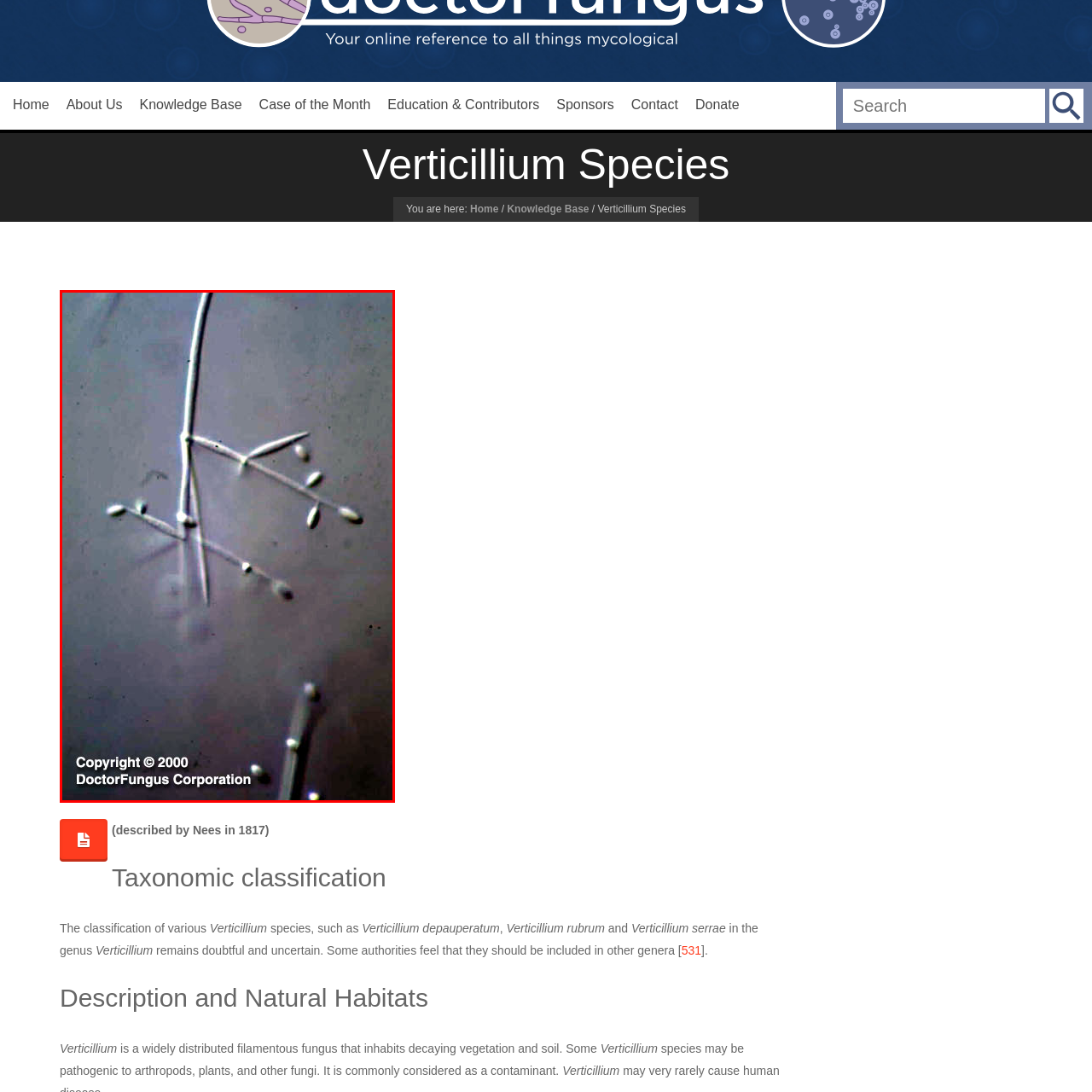What is the shape of the conidia at the tips of the fungal structures?  
Pay attention to the image within the red frame and give a detailed answer based on your observations from the image.

According to the caption, the fungal structures appear as fine, branching filaments with round conidia at the tips, which are indicative of its reproductive stage. This implies that the shape of the conidia at the tips of the fungal structures is round.